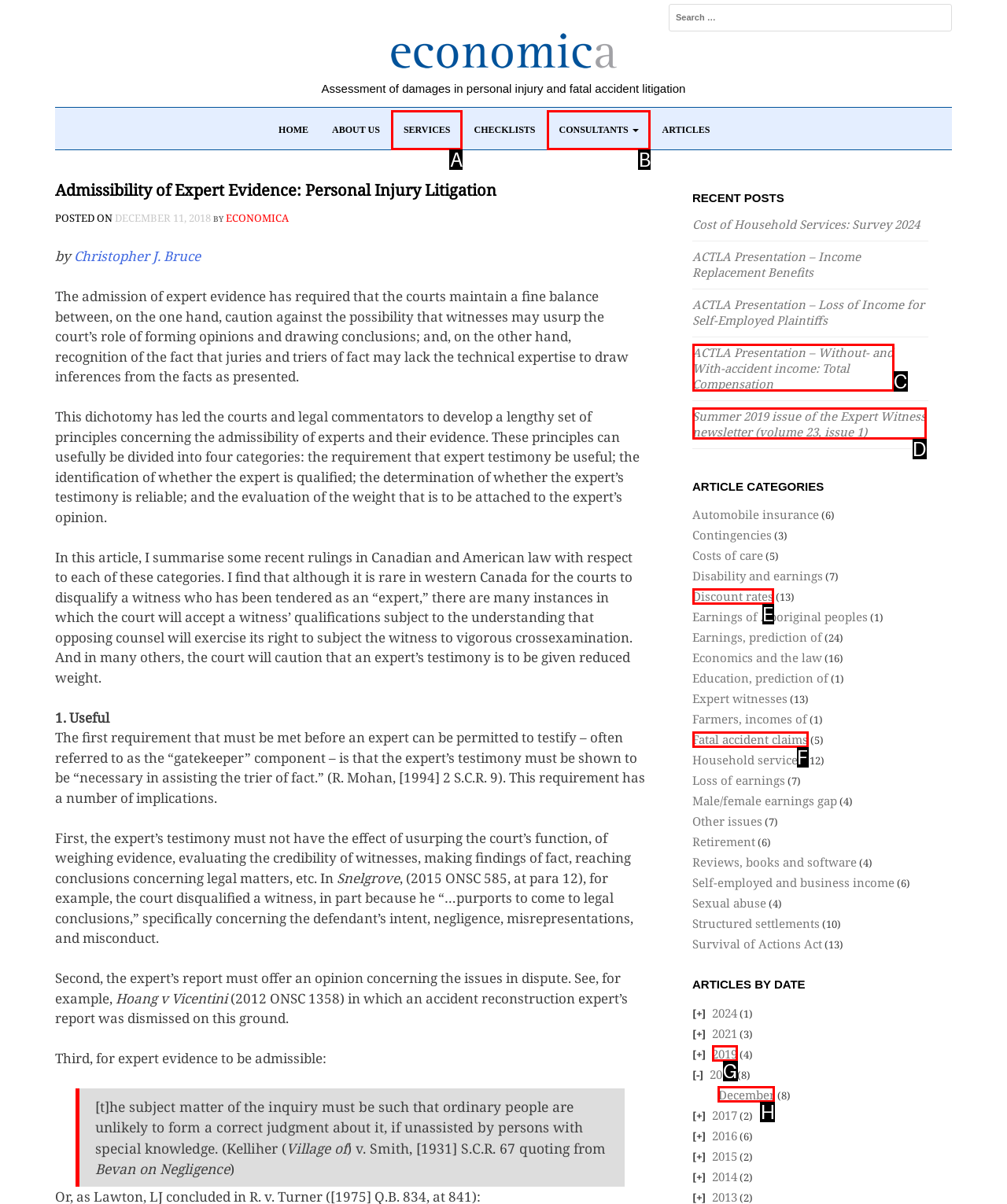Identify the HTML element that matches the description: Pay for best thesis online
Respond with the letter of the correct option.

None